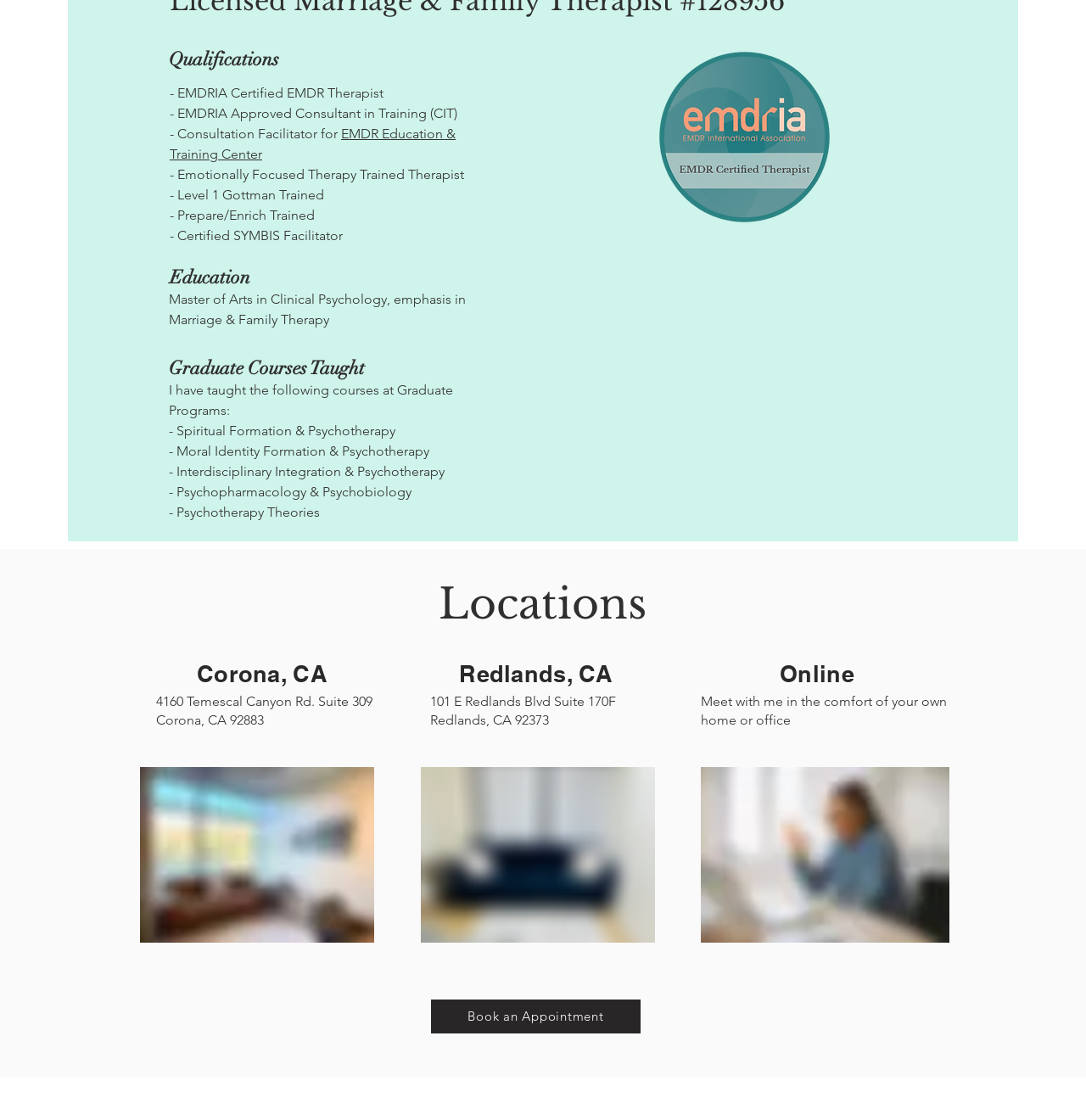What is the therapist's certification in EMDR?
Please answer using one word or phrase, based on the screenshot.

EMDRIA Certified